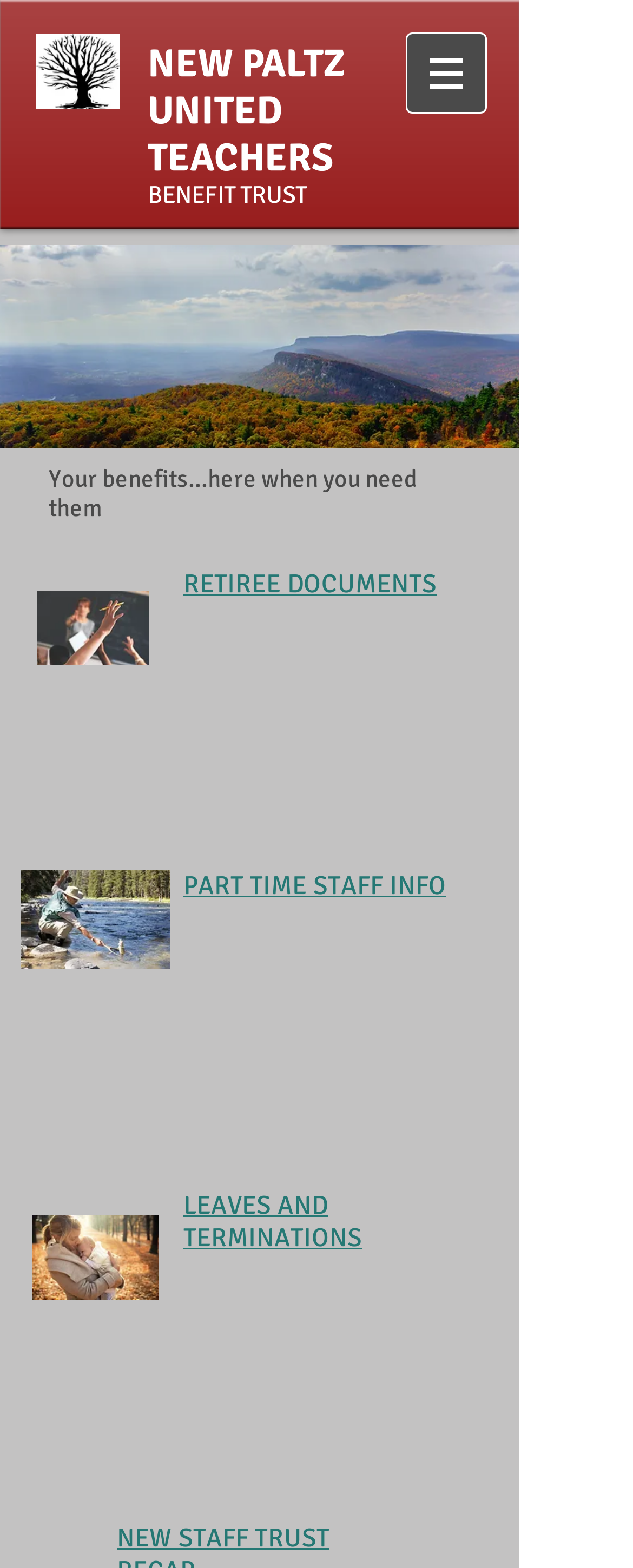Provide the bounding box coordinates for the specified HTML element described in this description: "Home". The coordinates should be four float numbers ranging from 0 to 1, in the format [left, top, right, bottom].

None